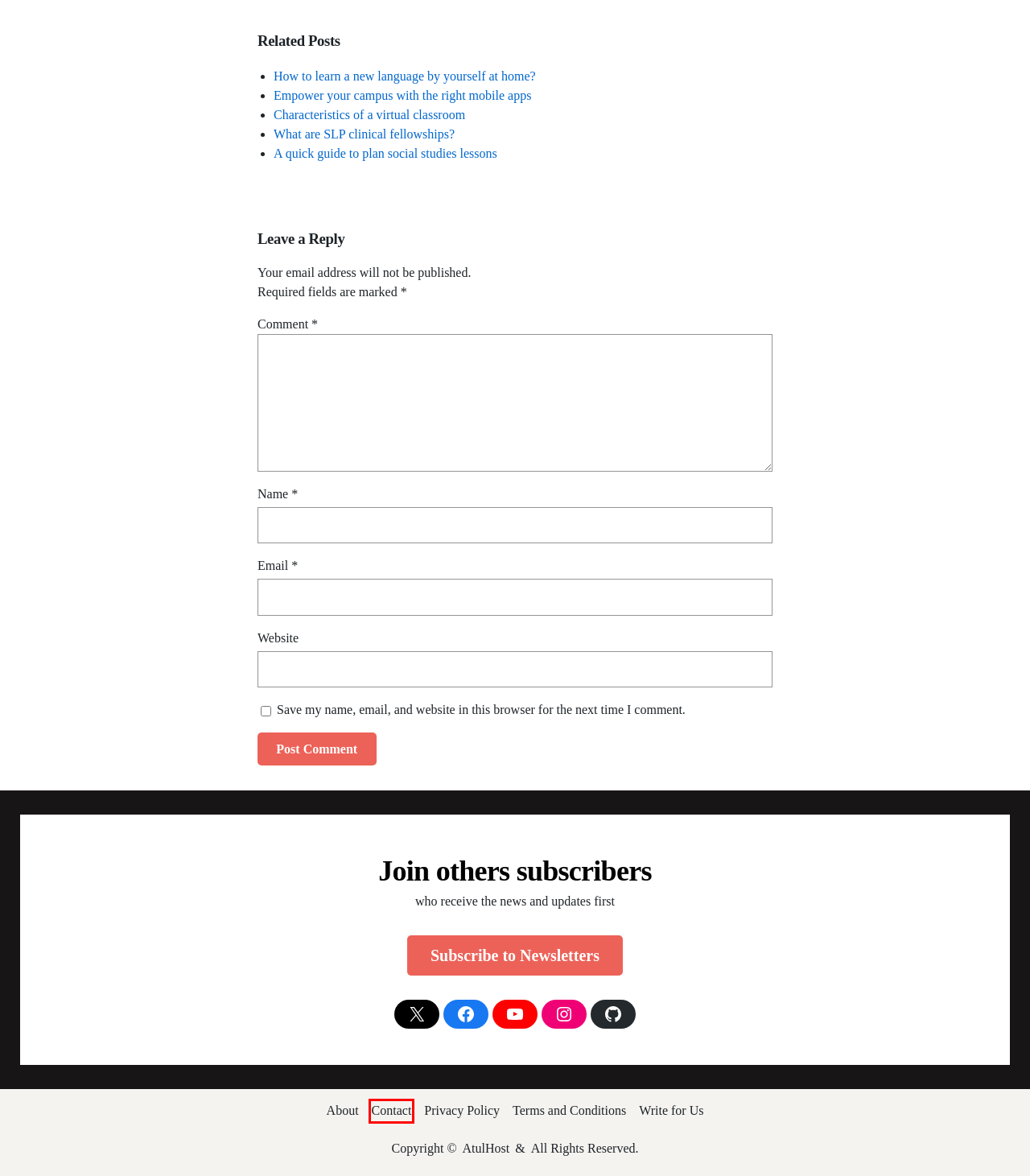Examine the screenshot of a webpage with a red bounding box around an element. Then, select the webpage description that best represents the new page after clicking the highlighted element. Here are the descriptions:
A. A quick guide to plan social studies lessons – AtulHost
B. Terms and conditions – AtulHost
C. Contact – AtulHost
D. About – AtulHost
E. Characteristics of a virtual classroom – AtulHost
F. What are SLP clinical fellowships? – AtulHost
G. Subscribe – AtulHost
H. atulhost (Atul Kumar Pandey) · GitHub

C